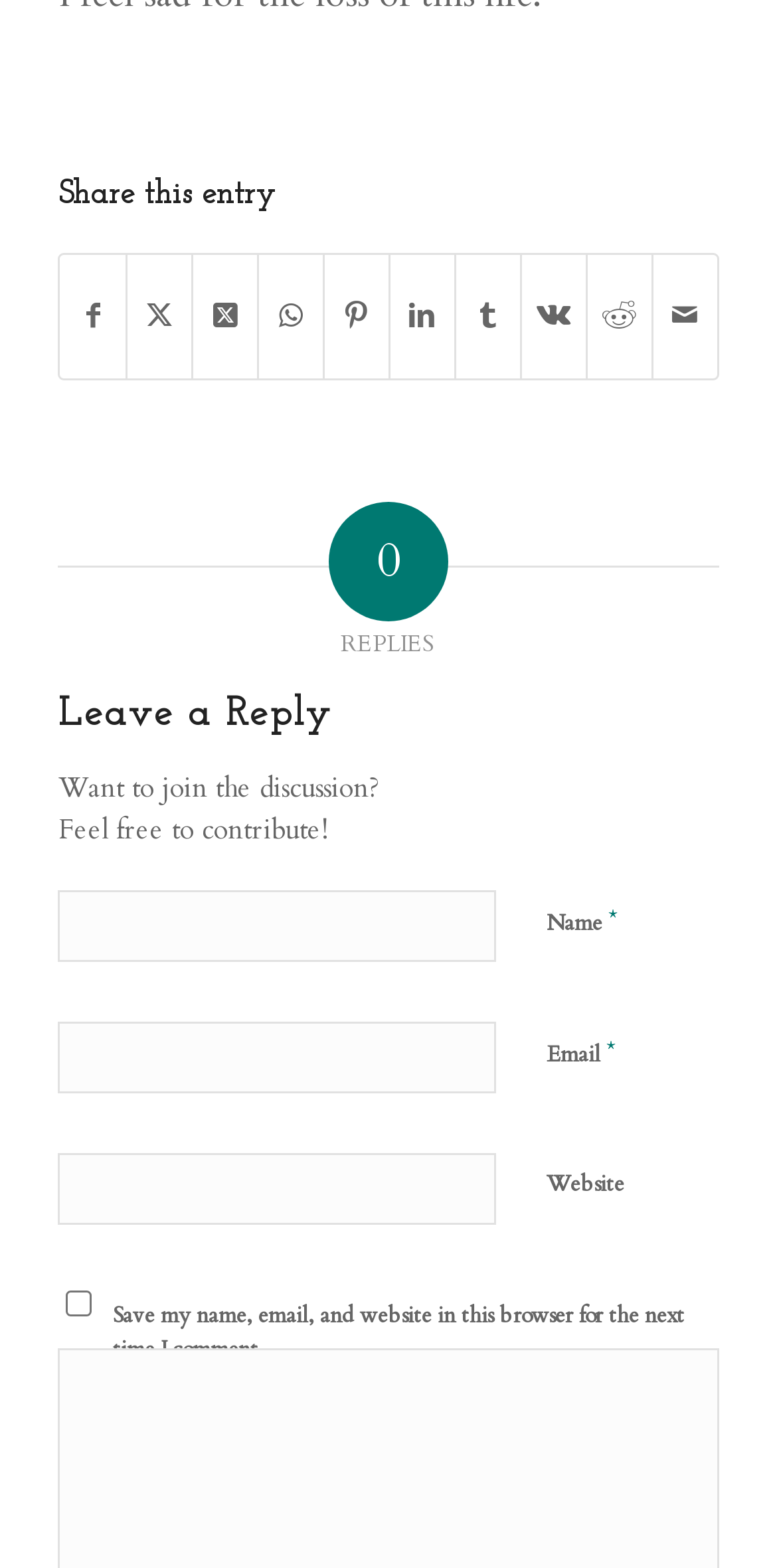Refer to the screenshot and give an in-depth answer to this question: What is the label of the third text field?

I found a text field labeled 'Website' which is not required, as it does not have an asterisk symbol (*) next to it.